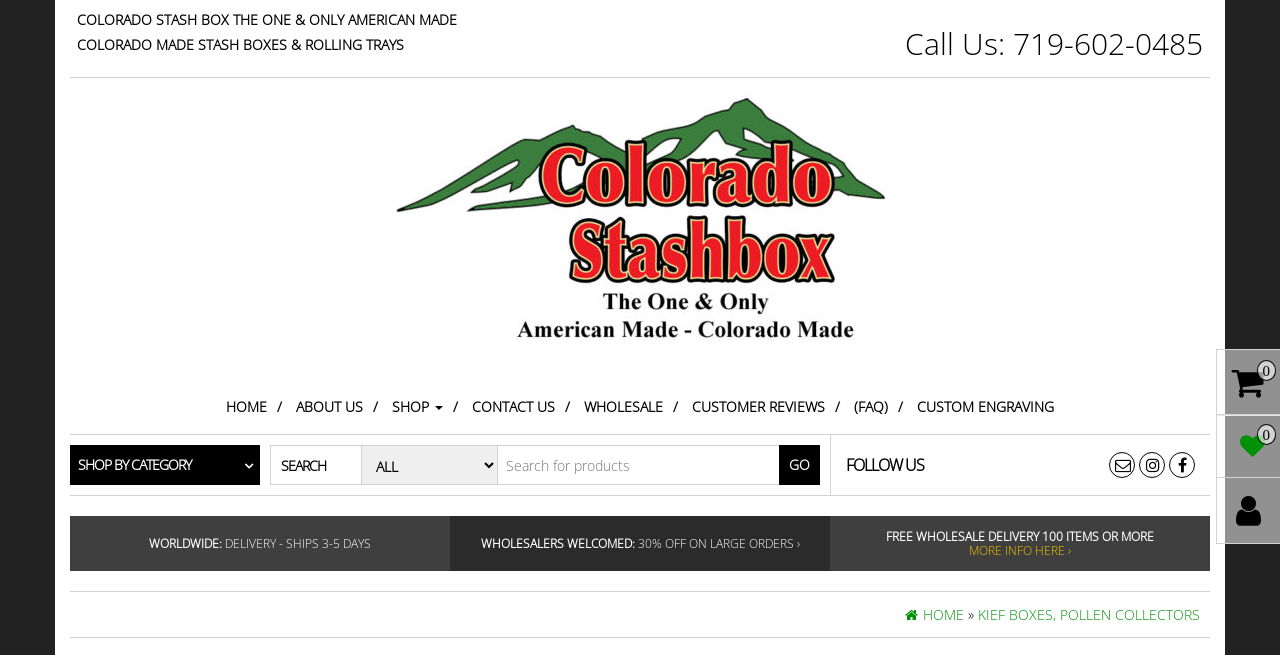Using a single word or phrase, answer the following question: 
How many days does it take for worldwide delivery?

3-5 days